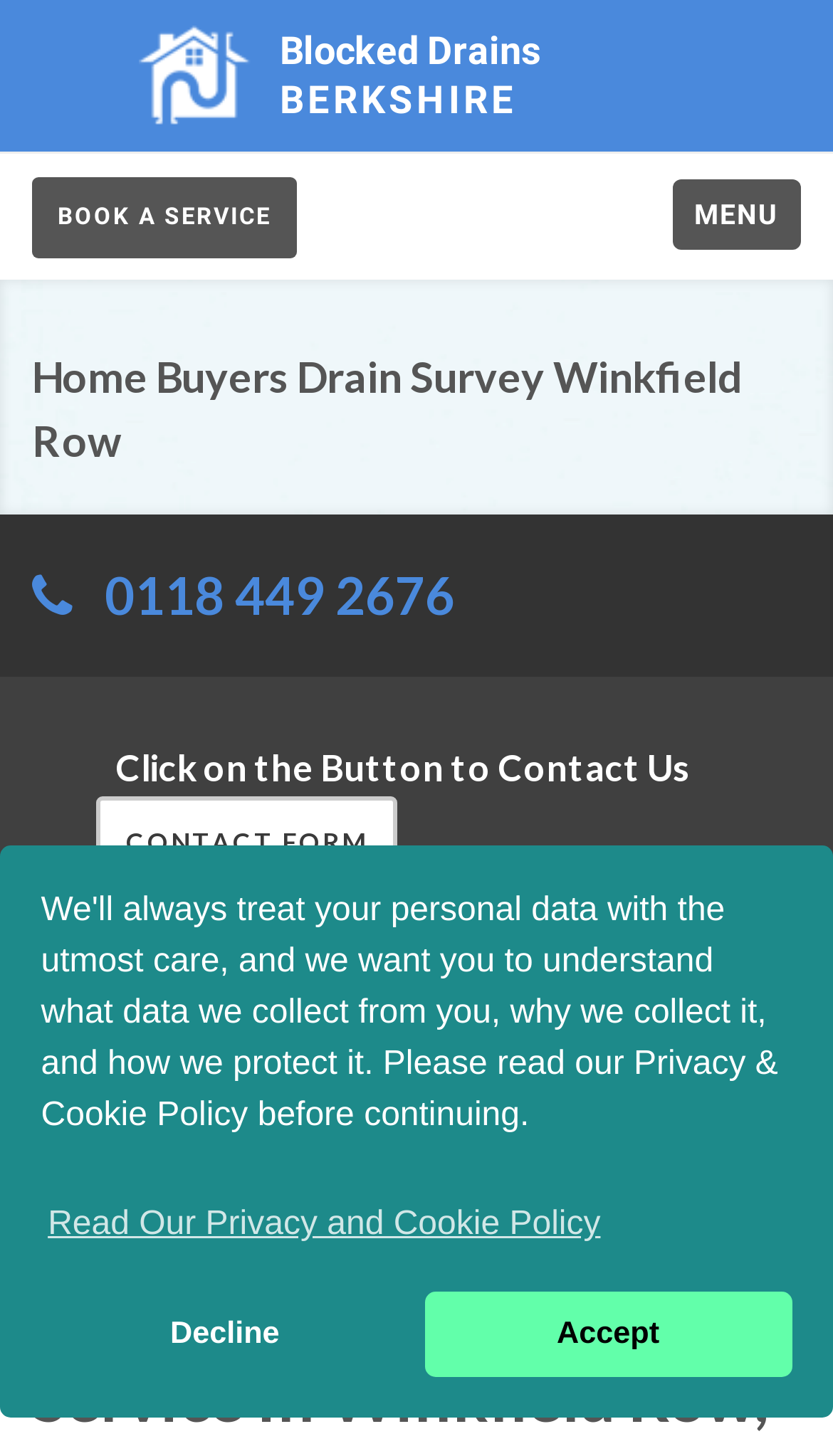Locate the bounding box coordinates of the item that should be clicked to fulfill the instruction: "Open the contact form".

[0.115, 0.546, 0.477, 0.611]